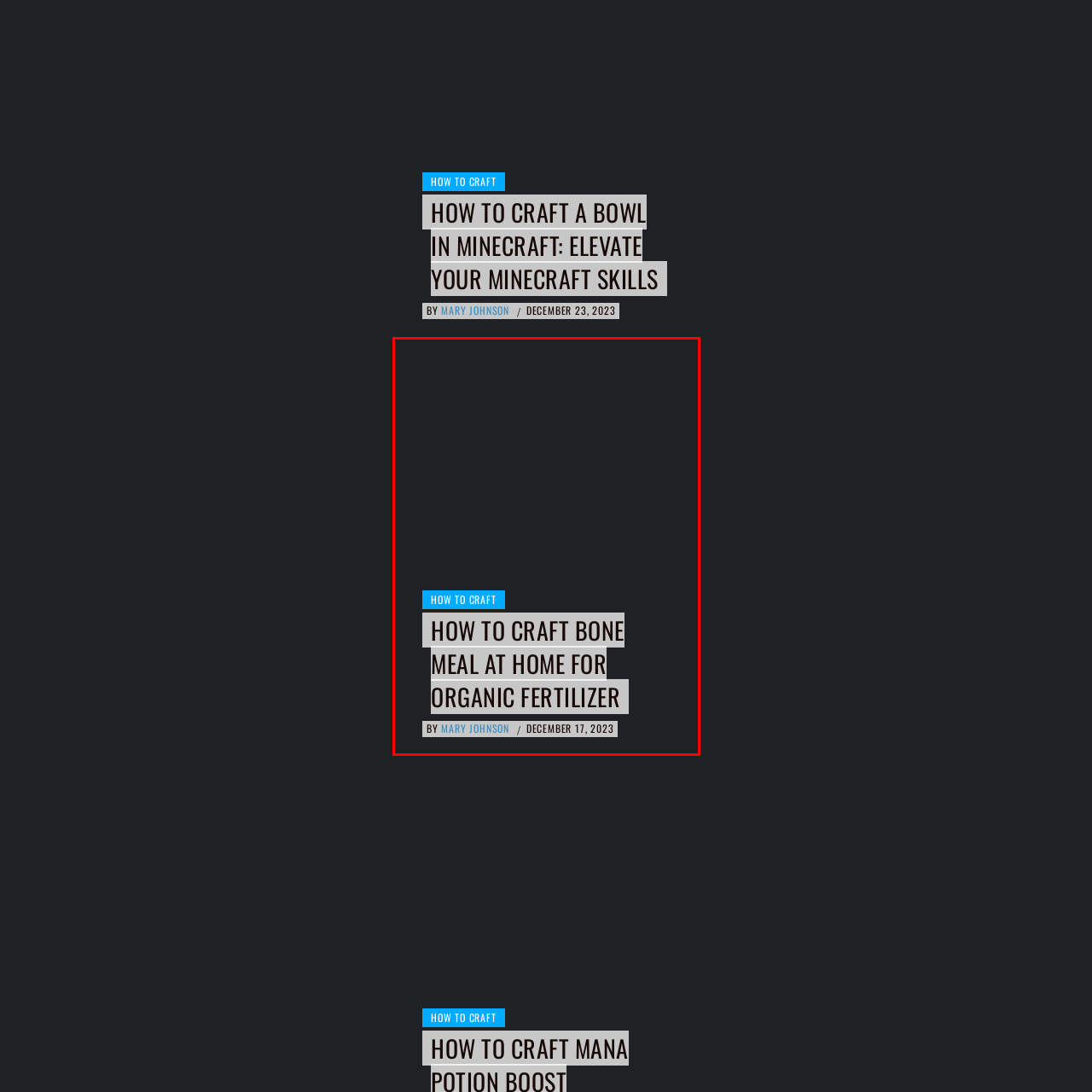Carefully inspect the area of the image highlighted by the red box and deliver a detailed response to the question below, based on your observations: When was the illustration dated?

The caption provides the date 'December 17, 2023' as the date when the illustration was created. This information is useful for tracking the timeline of the creation and publication of the illustration.